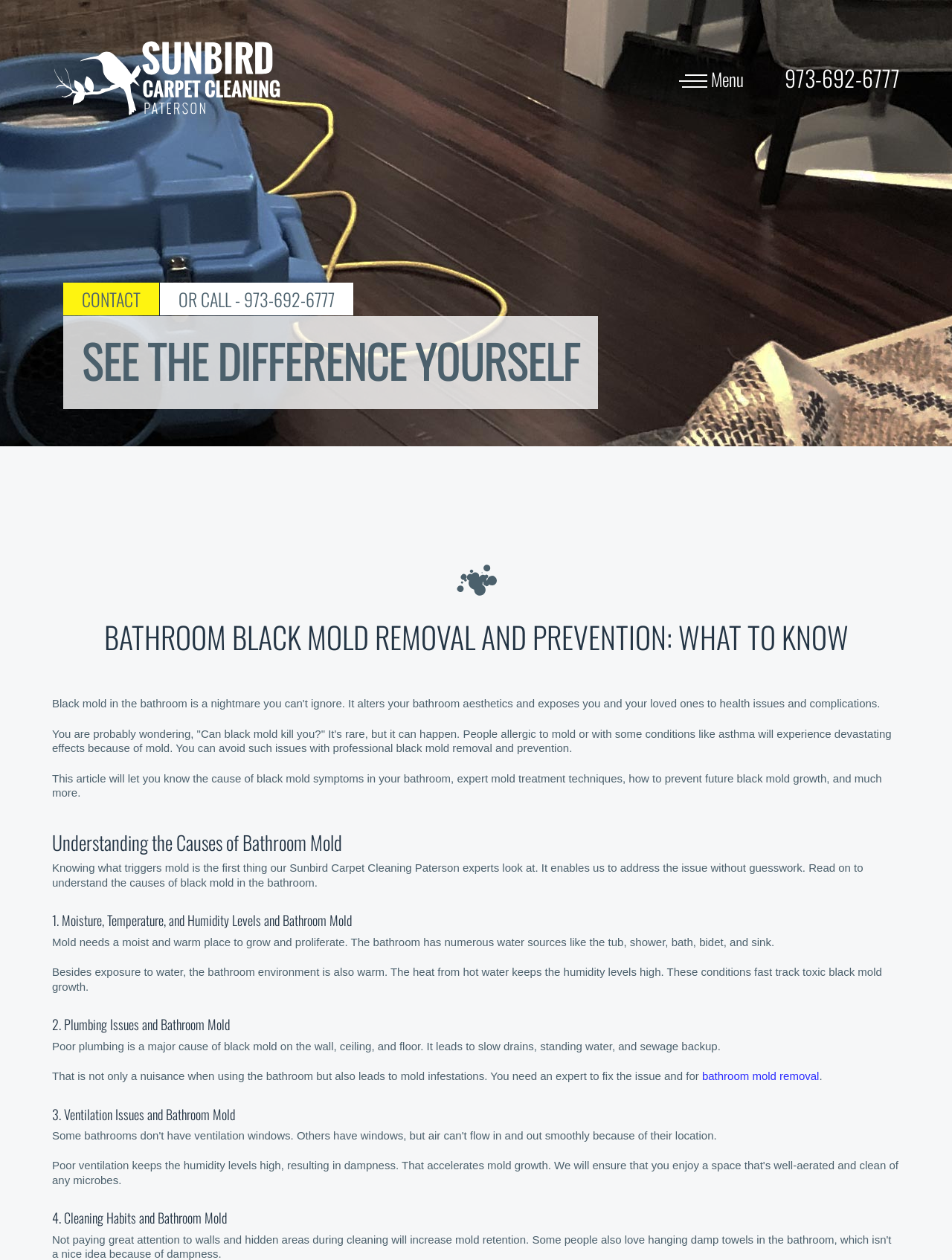Please find the bounding box coordinates for the clickable element needed to perform this instruction: "Call the phone number".

[0.824, 0.048, 0.945, 0.075]